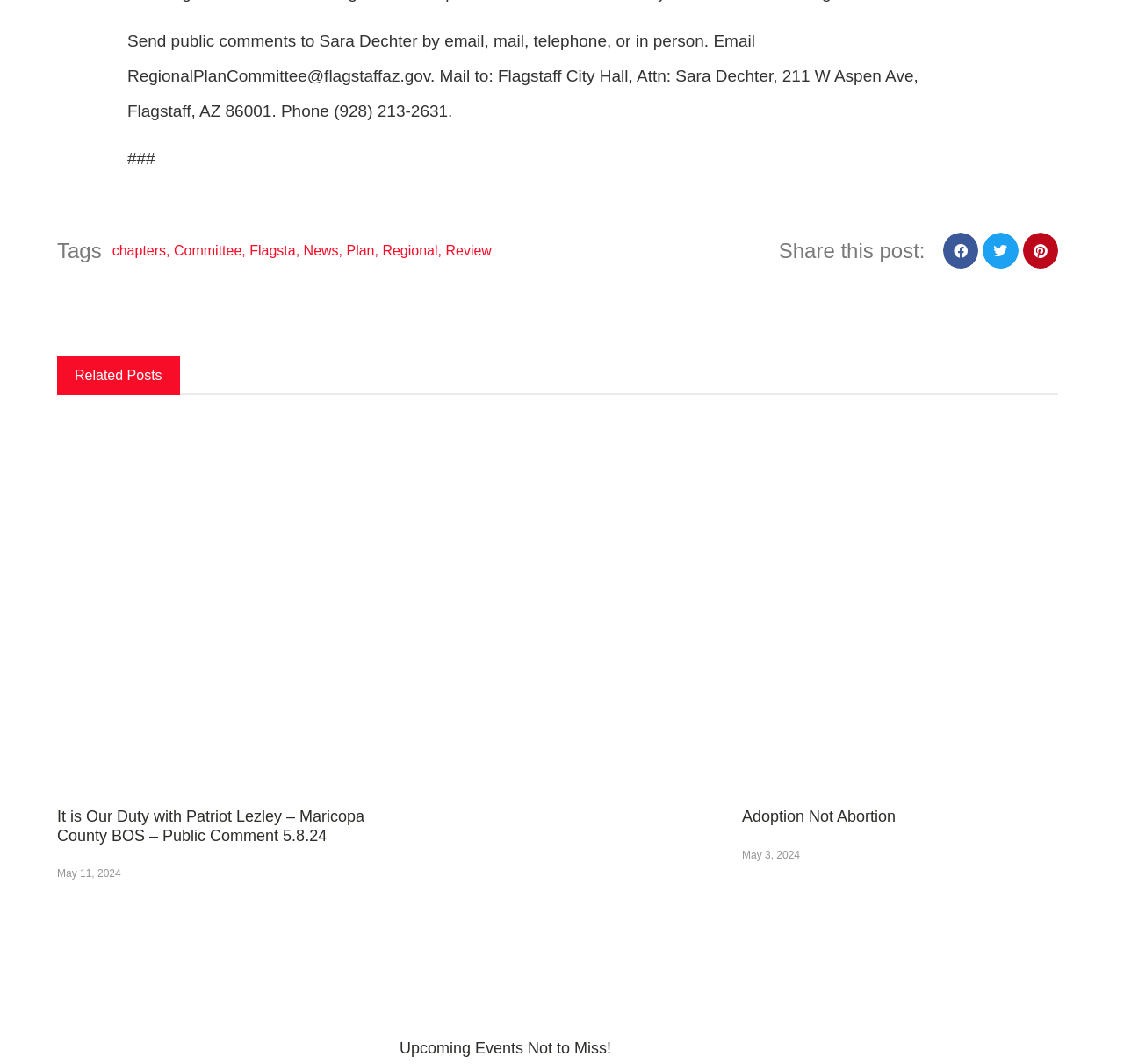How many social media platforms can you share this post on?
Refer to the image and respond with a one-word or short-phrase answer.

3